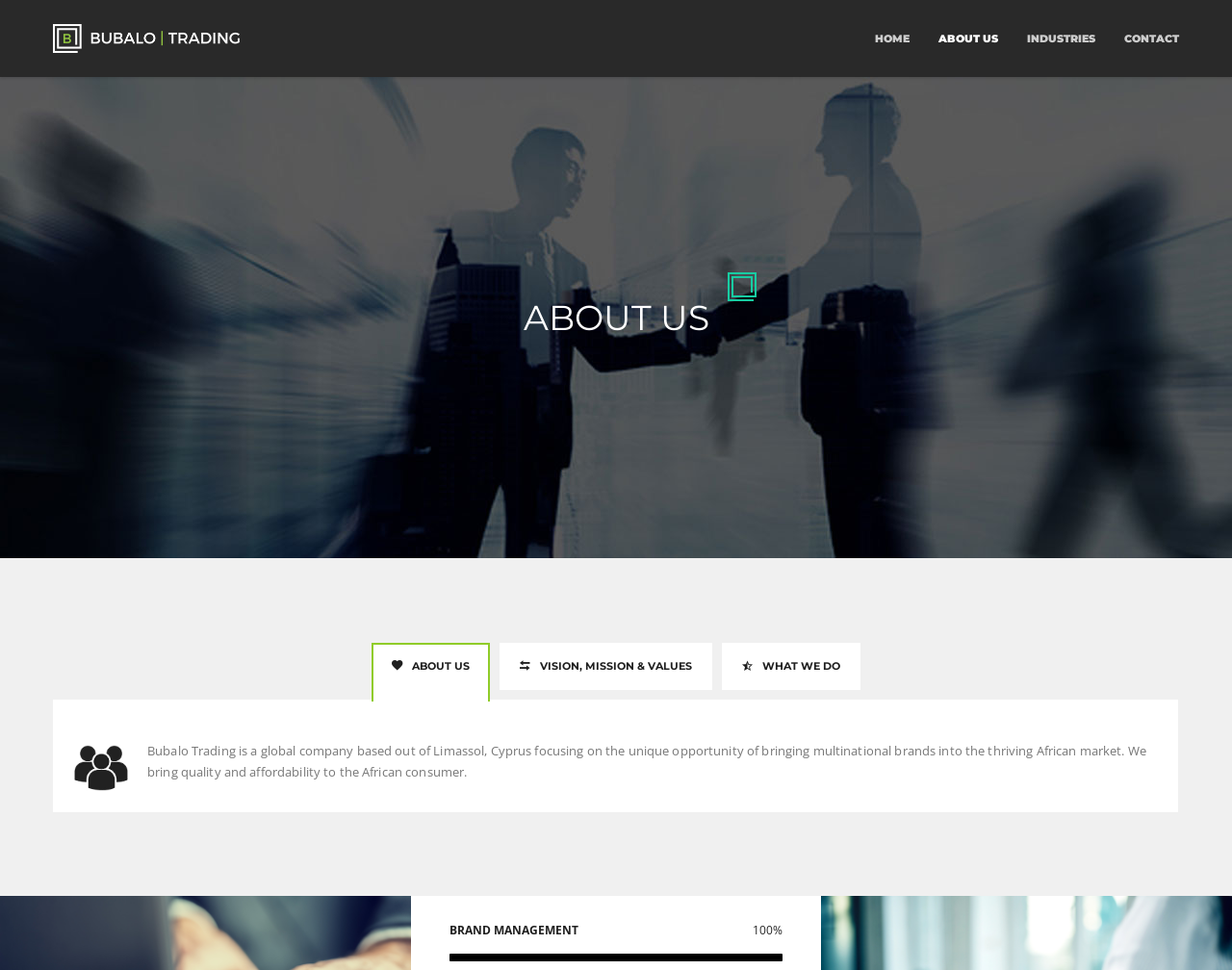Show the bounding box coordinates of the element that should be clicked to complete the task: "go to HOME page".

[0.698, 0.022, 0.75, 0.057]